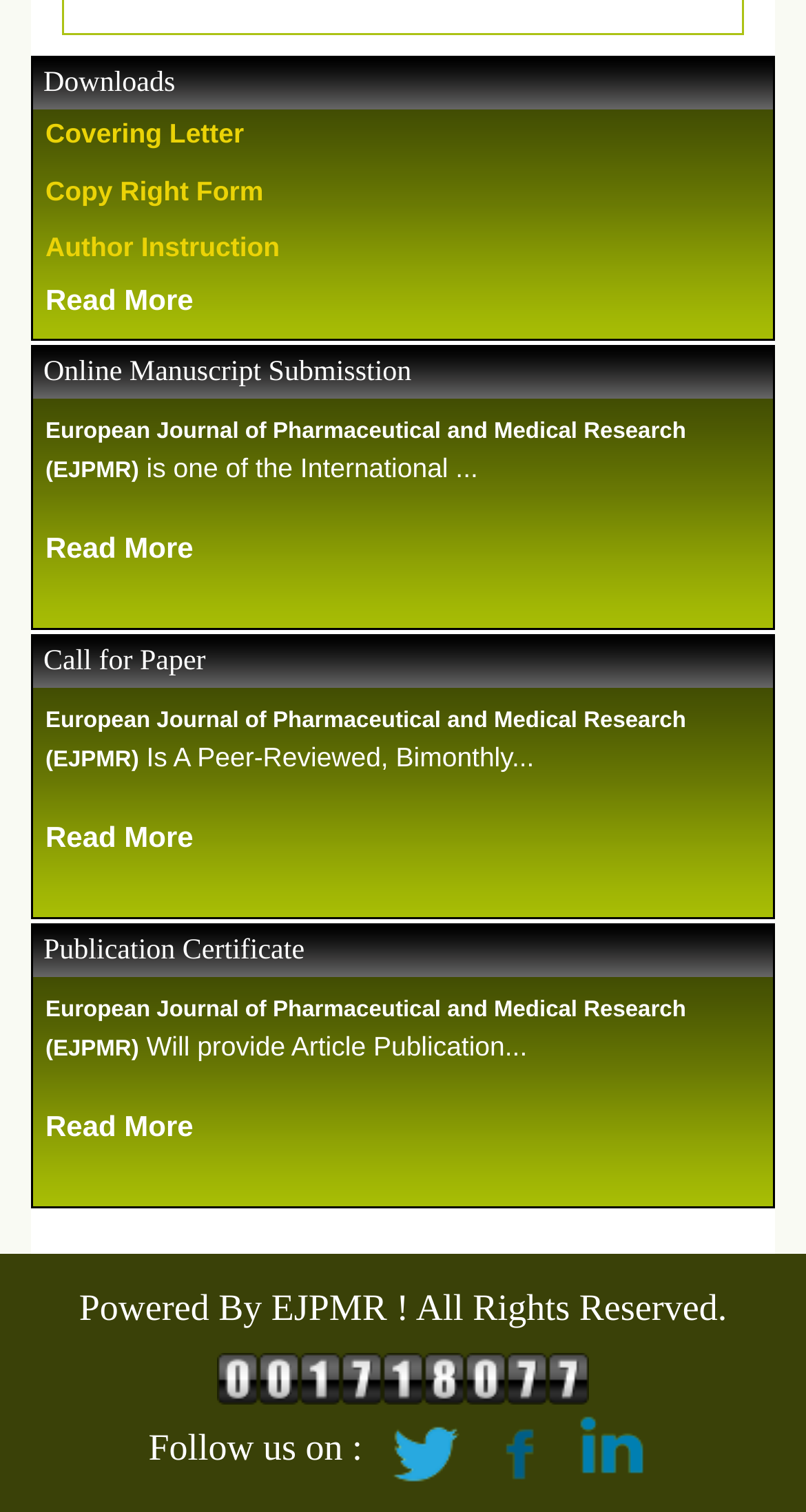Please identify the bounding box coordinates of the element that needs to be clicked to execute the following command: "Read more about 'Online Manuscript Submission'". Provide the bounding box using four float numbers between 0 and 1, formatted as [left, top, right, bottom].

[0.044, 0.184, 0.253, 0.214]